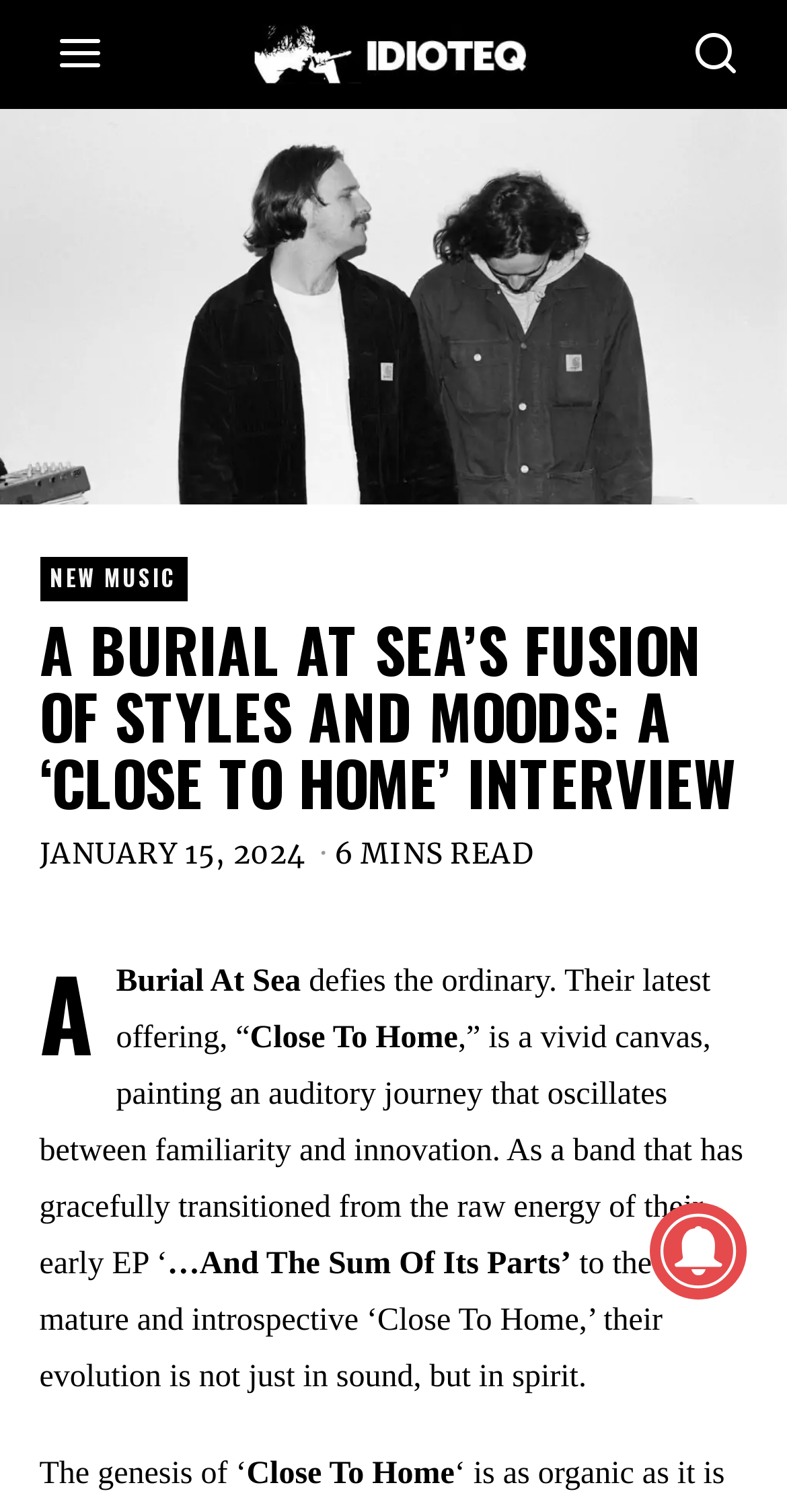What is the title of the latest offering?
Please describe in detail the information shown in the image to answer the question.

I found the answer by examining the static text elements that describe the band's latest offering, which mentions 'Close To Home' as the title.